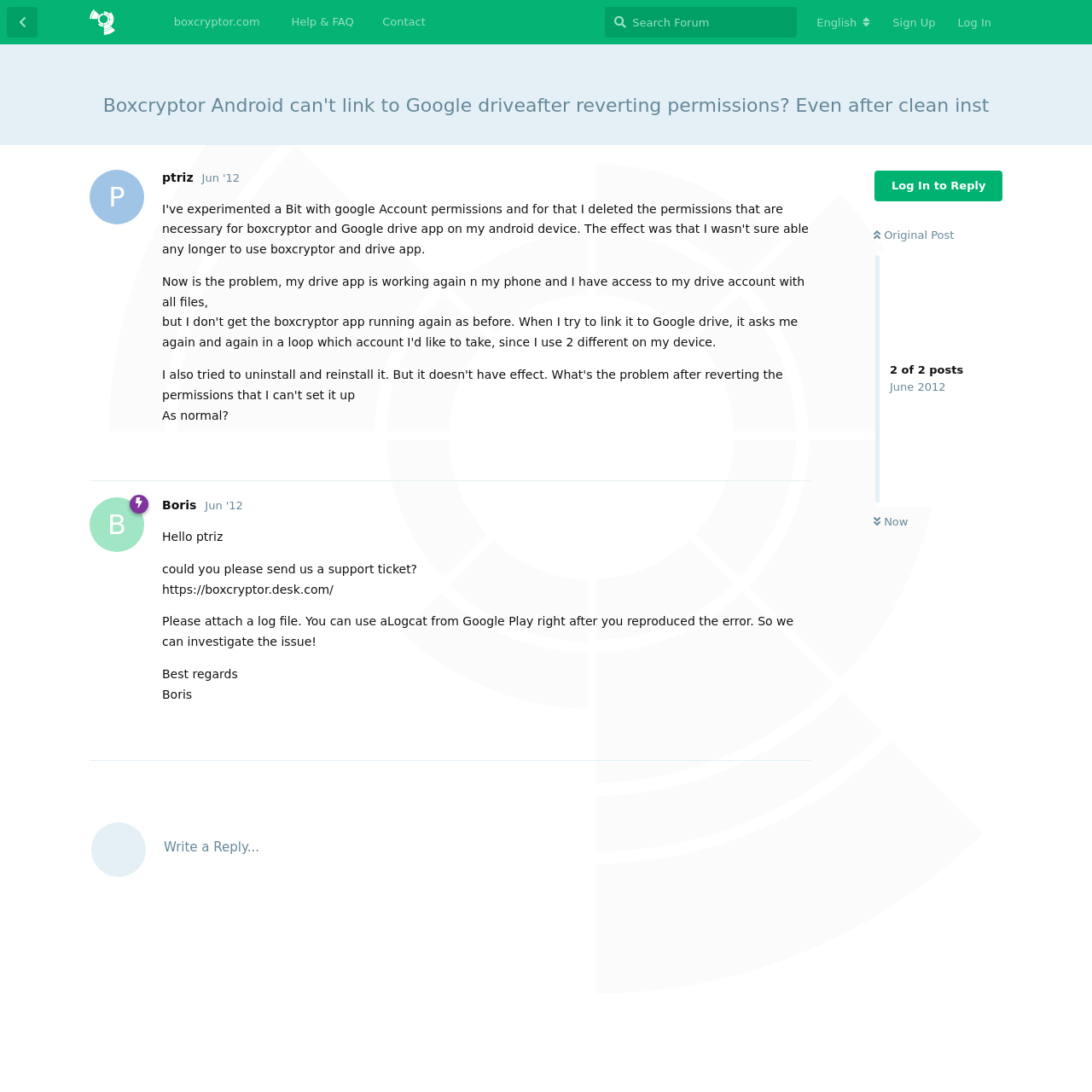Identify the bounding box of the UI element described as follows: "Log In to Reply". Provide the coordinates as four float numbers in the range of 0 to 1 [left, top, right, bottom].

[0.801, 0.156, 0.918, 0.184]